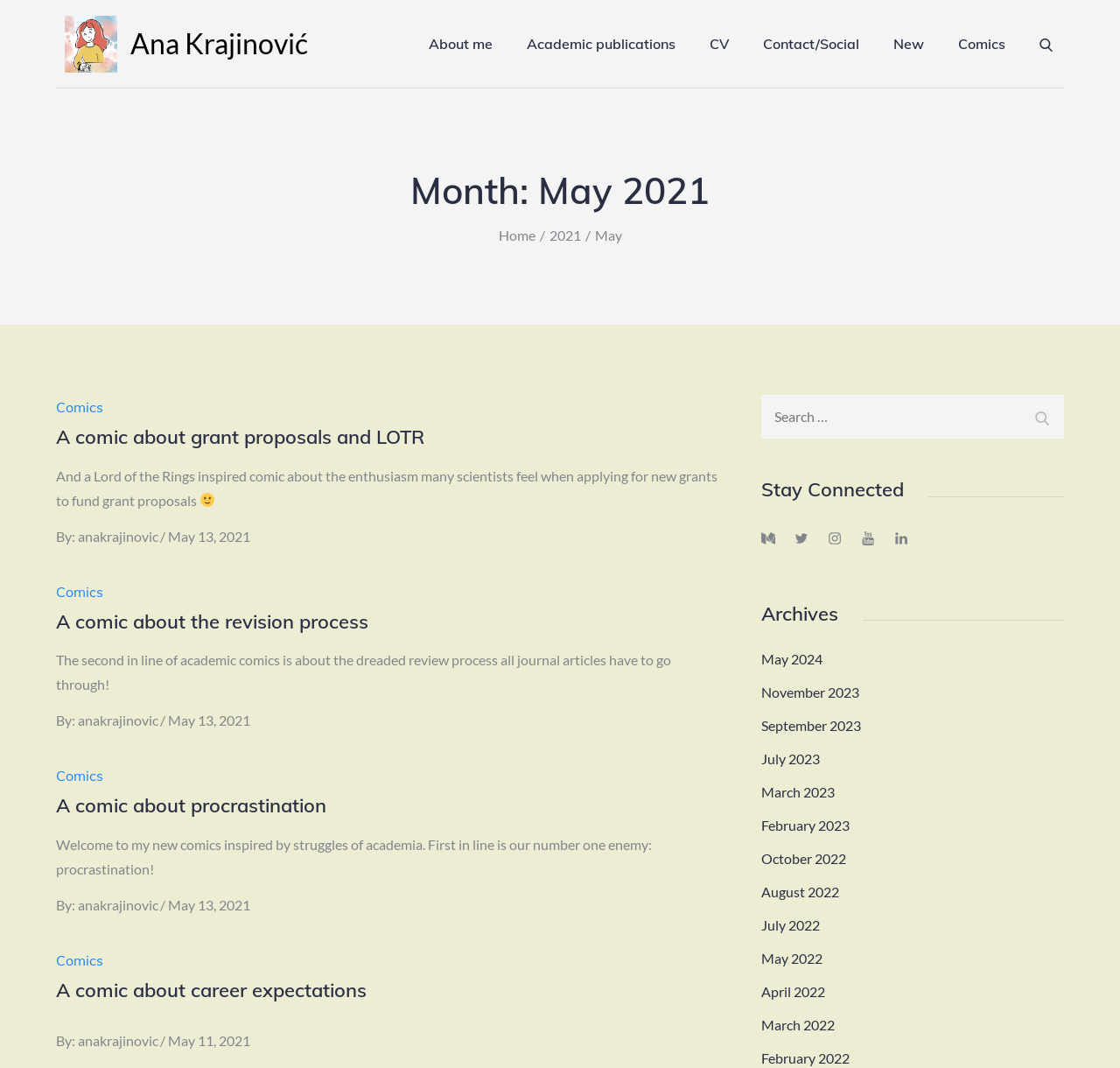Given the description July 2022, predict the bounding box coordinates of the UI element. Ensure the coordinates are in the format (top-left x, top-left y, bottom-right x, bottom-right y) and all values are between 0 and 1.

[0.68, 0.858, 0.732, 0.874]